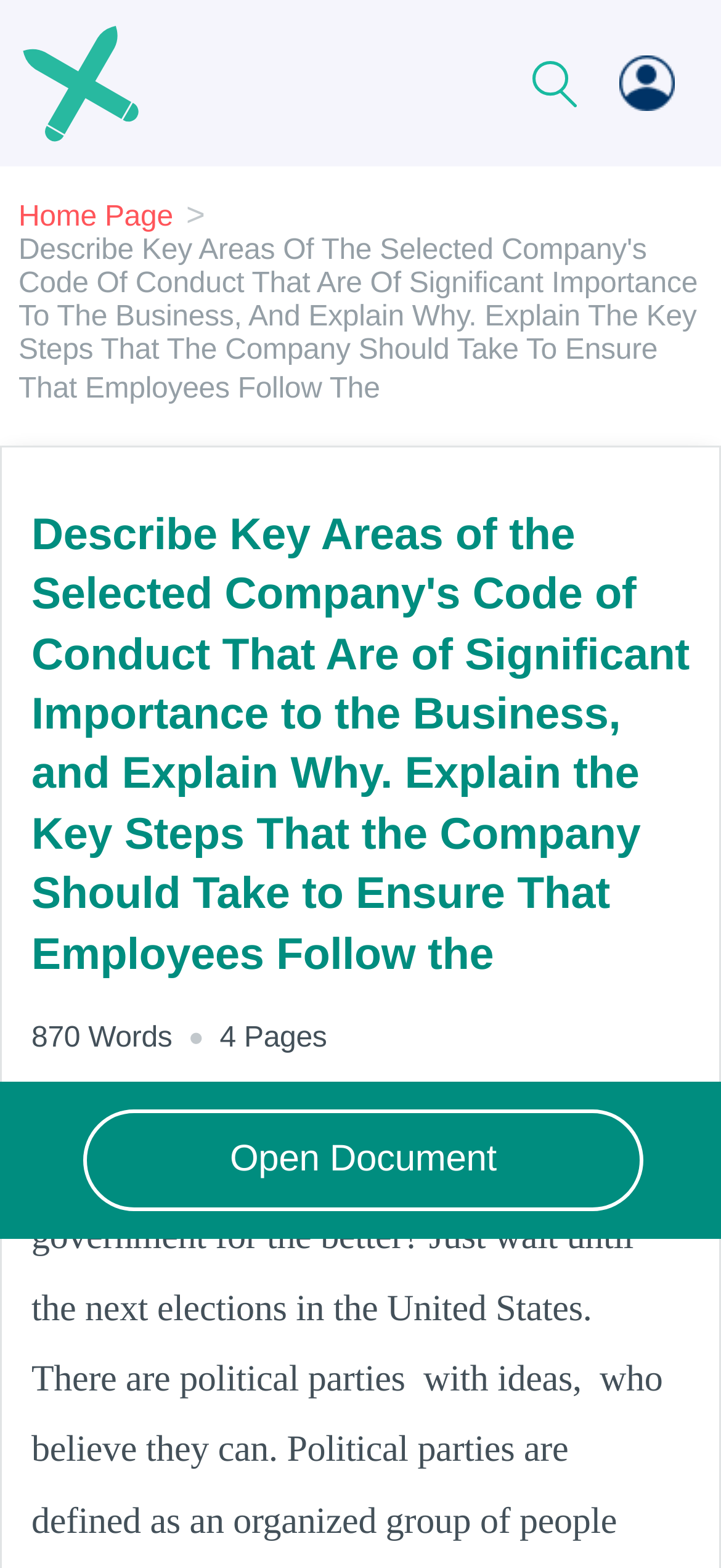Using the element description: "aria-label="My Account"", determine the bounding box coordinates. The coordinates should be in the format [left, top, right, bottom], with values between 0 and 1.

[0.859, 0.043, 0.977, 0.063]